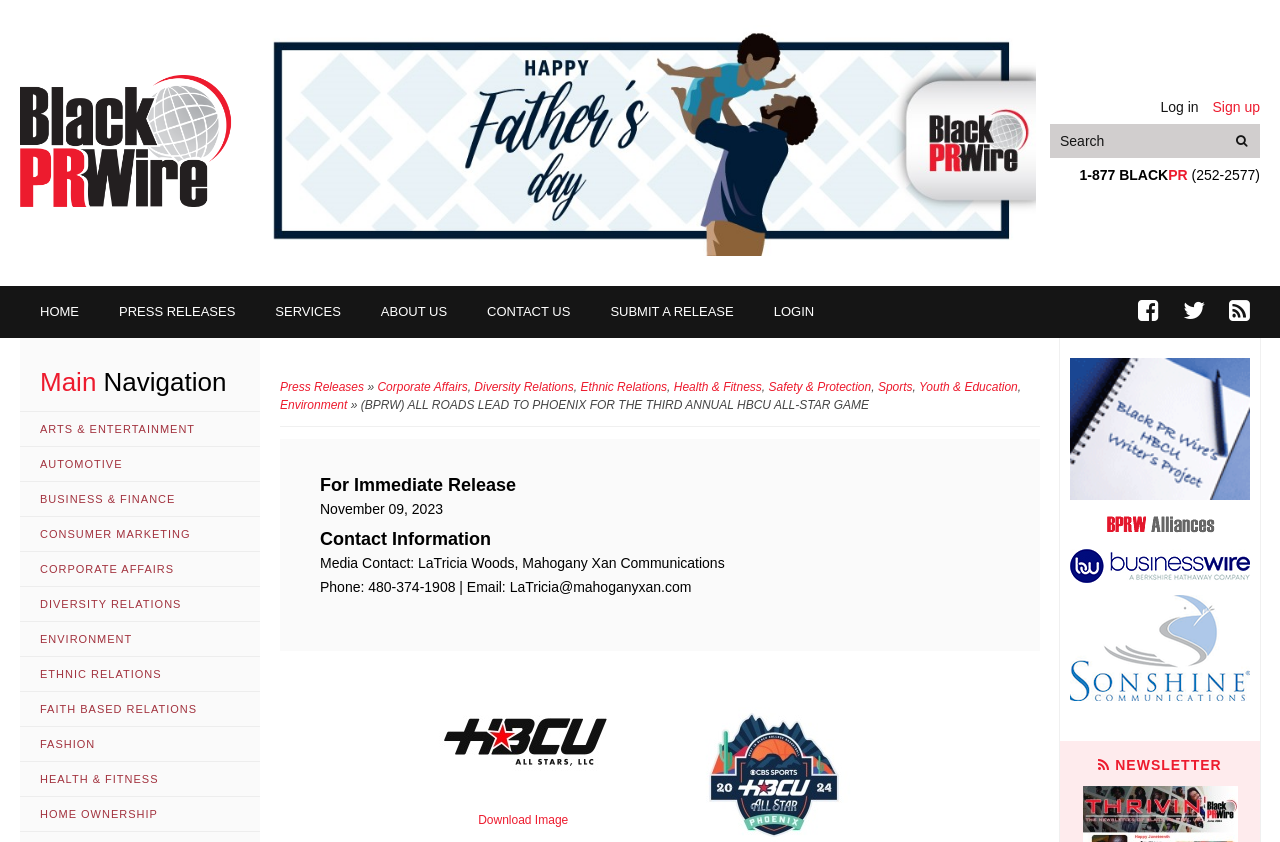Craft a detailed narrative of the webpage's structure and content.

This webpage is a news and information center focused on Black publications, television, and radio programming. At the top right corner, there are login and sign-up links, as well as a search bar with a "Search" button. Below the search bar, there is a phone number "1-877 BLACK PR (252-2577)" displayed prominently.

On the top left, there is a "Go to Homepage" link, followed by a horizontal navigation menu with links to "HOME", "PRESS RELEASES", "SERVICES", "ABOUT US", "CONTACT US", and "SUBMIT A RELEASE". Below this menu, there are social media links to Facebook, Twitter, and an RSS feed.

The main content area is divided into two sections. On the left, there is a vertical navigation menu with links to various categories such as "ARTS & ENTERTAINMENT", "AUTOMOTIVE", "BUSINESS & FINANCE", and more. Below this menu, there is a section with links to specific press releases, including "Press Releases", "Corporate Affairs", "Diversity Relations", and others.

On the right side, there is a large image with a "Happy Father's Day" caption. Below the image, there is a press release titled "(BPRW) ALL ROADS LEAD TO PHOENIX FOR THE THIRD ANNUAL HBCU ALL-STAR GAME" with details such as the release date, contact information, and a media contact. There is also a link to download an image related to the press release.

Further down, there are three sections with images and links to "HBCU project", "partner businesswire", and "Sonshine Communications". Finally, there is a newsletter section with a heading and a link to subscribe.

Overall, the webpage is a hub for news and information related to Black publications and media, with a focus on press releases, categories, and partner organizations.